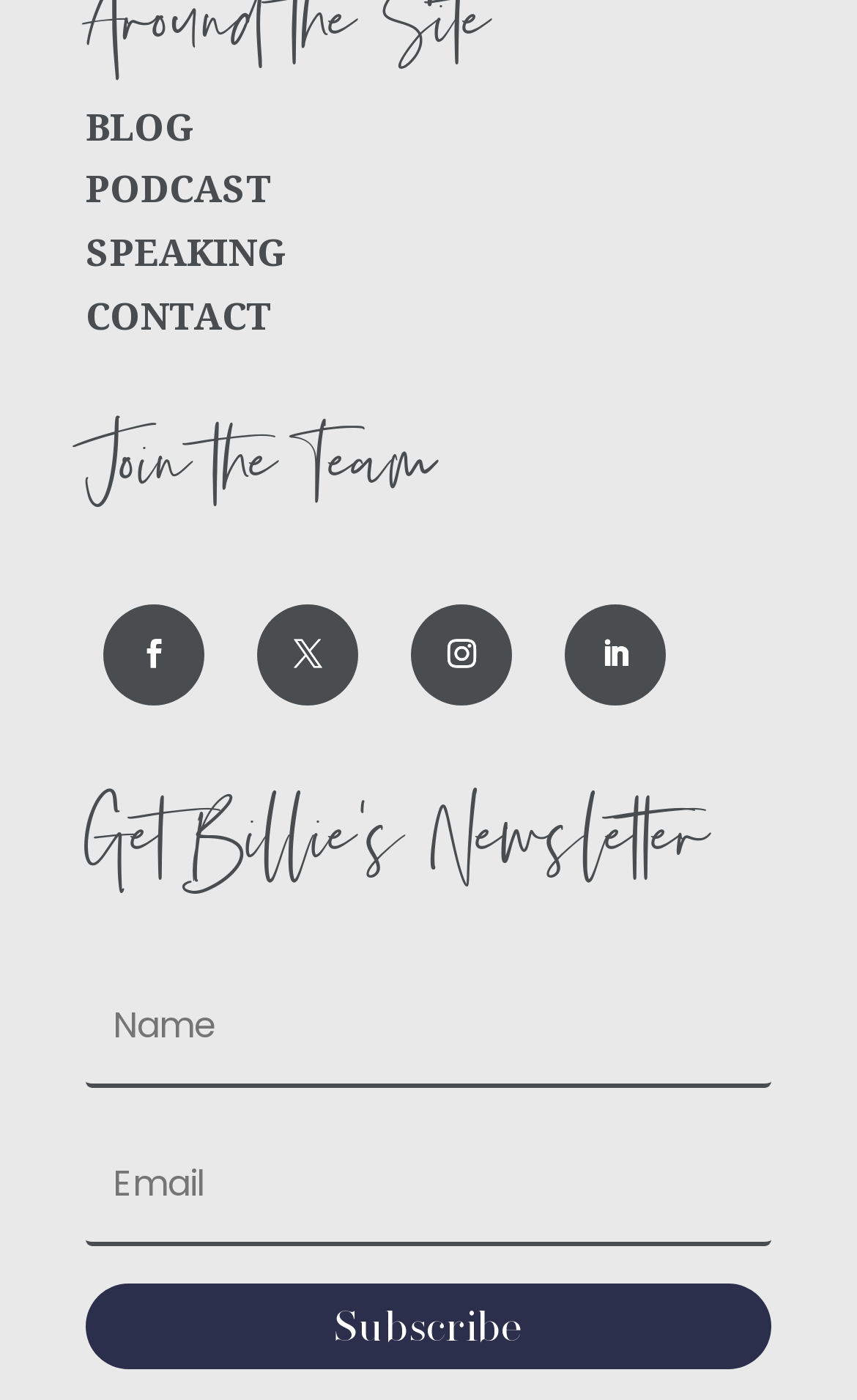Locate the bounding box coordinates of the element that should be clicked to execute the following instruction: "Enter email address".

[0.1, 0.691, 0.9, 0.777]